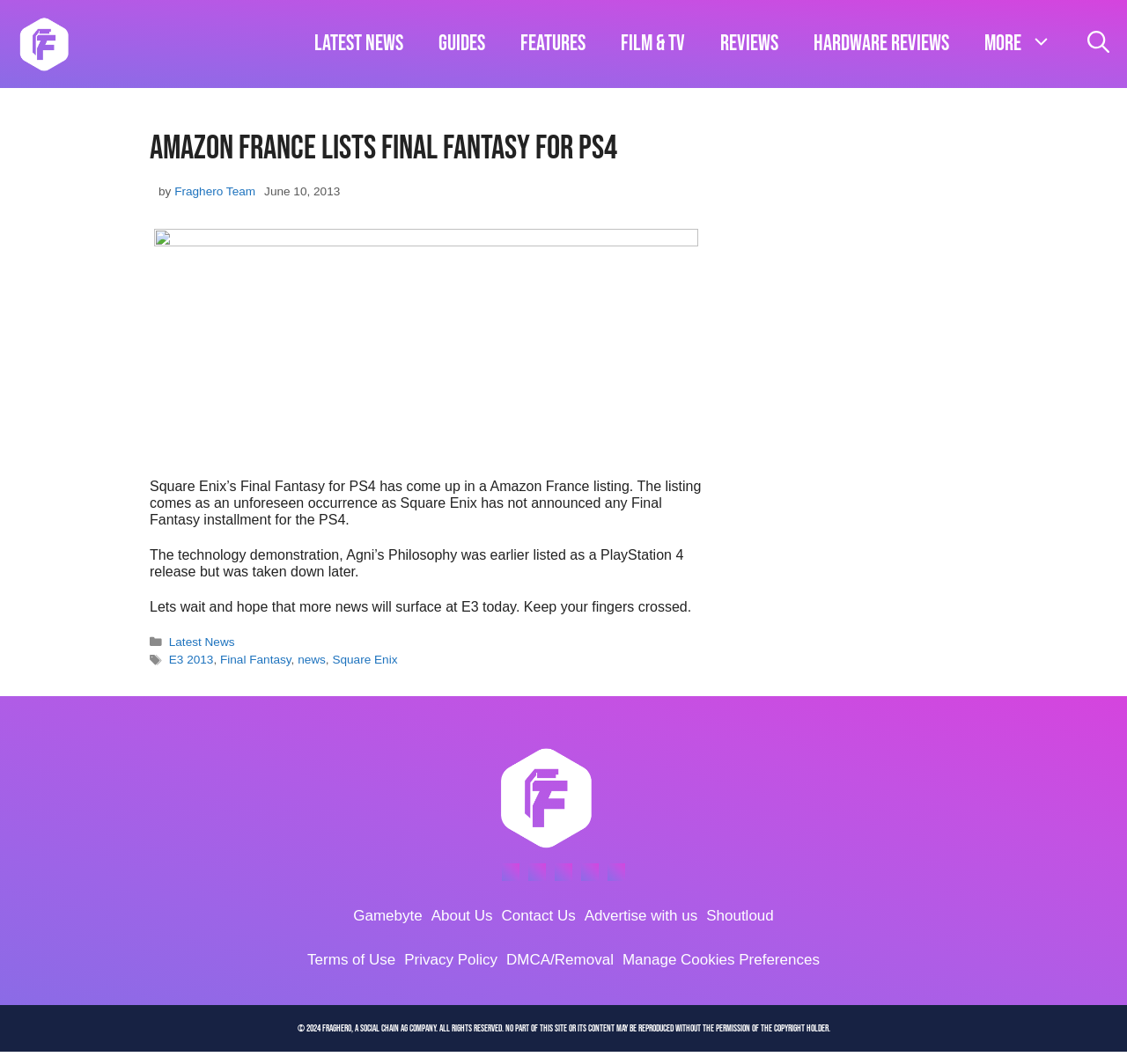Locate the bounding box coordinates of the region to be clicked to comply with the following instruction: "Click on FragHero". The coordinates must be four float numbers between 0 and 1, in the form [left, top, right, bottom].

[0.008, 0.0, 0.07, 0.083]